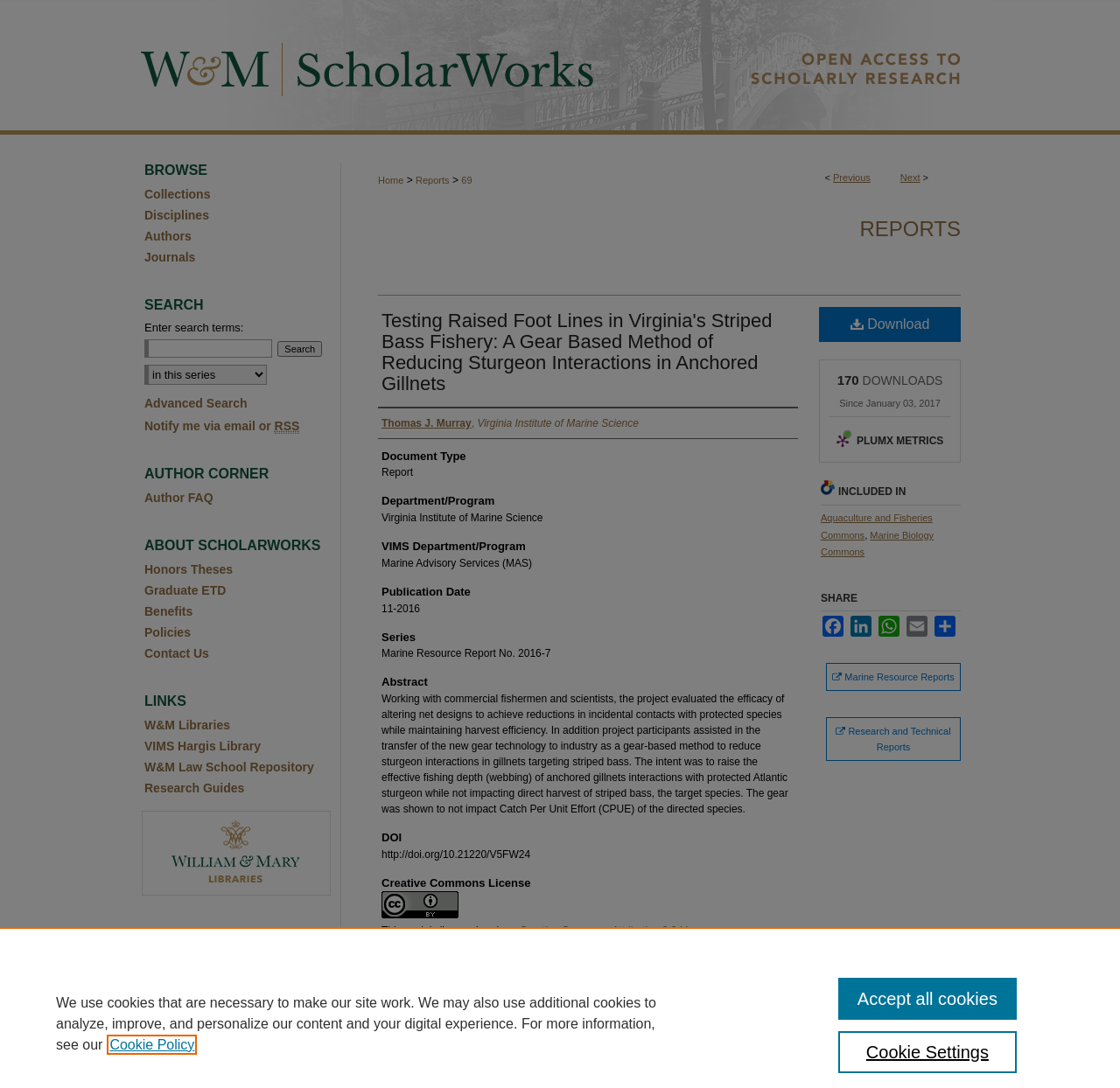What is the license of the work?
Examine the screenshot and reply with a single word or phrase.

Creative Commons Attribution 3.0 License